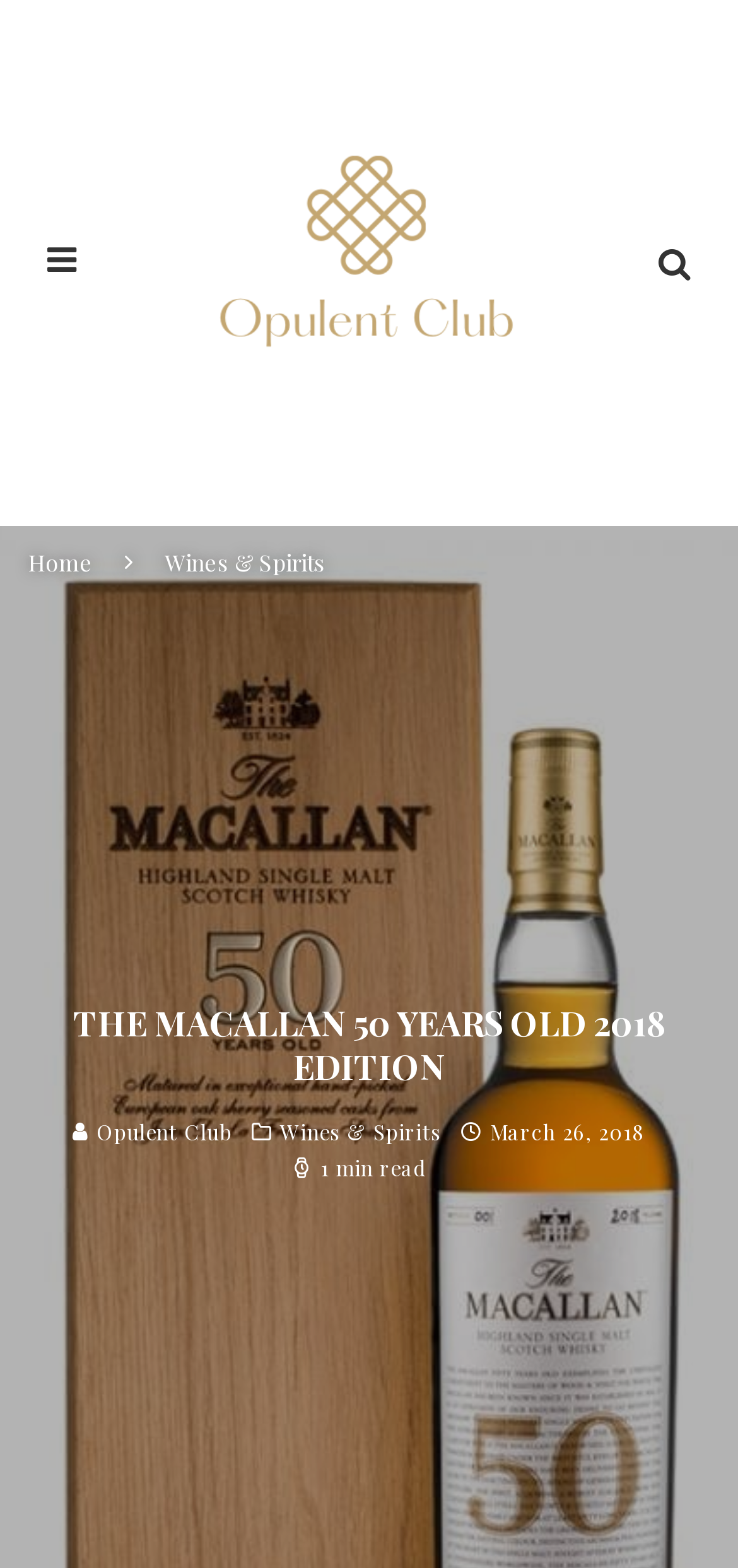Determine and generate the text content of the webpage's headline.

THE MACALLAN 50 YEARS OLD 2018 EDITION